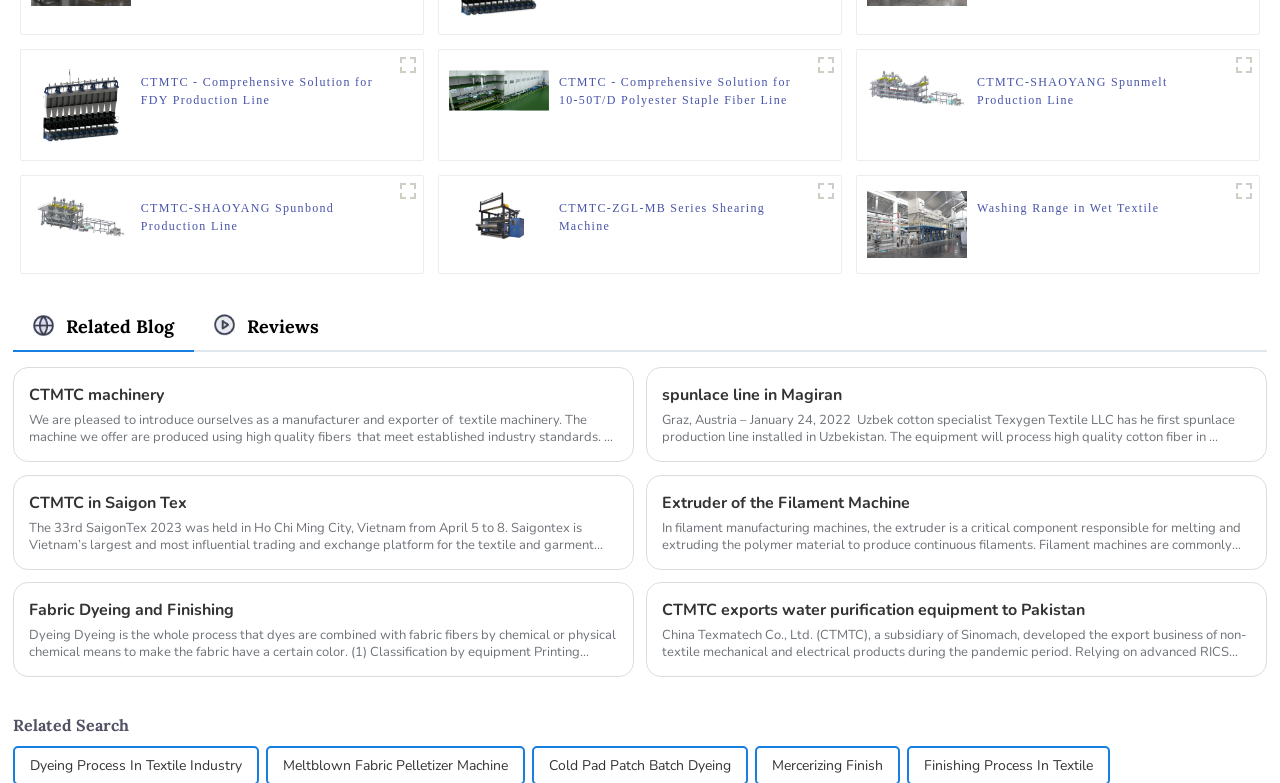Reply to the question with a single word or phrase:
What is the name of the exhibition where CTMTC participated?

Saigon Tex